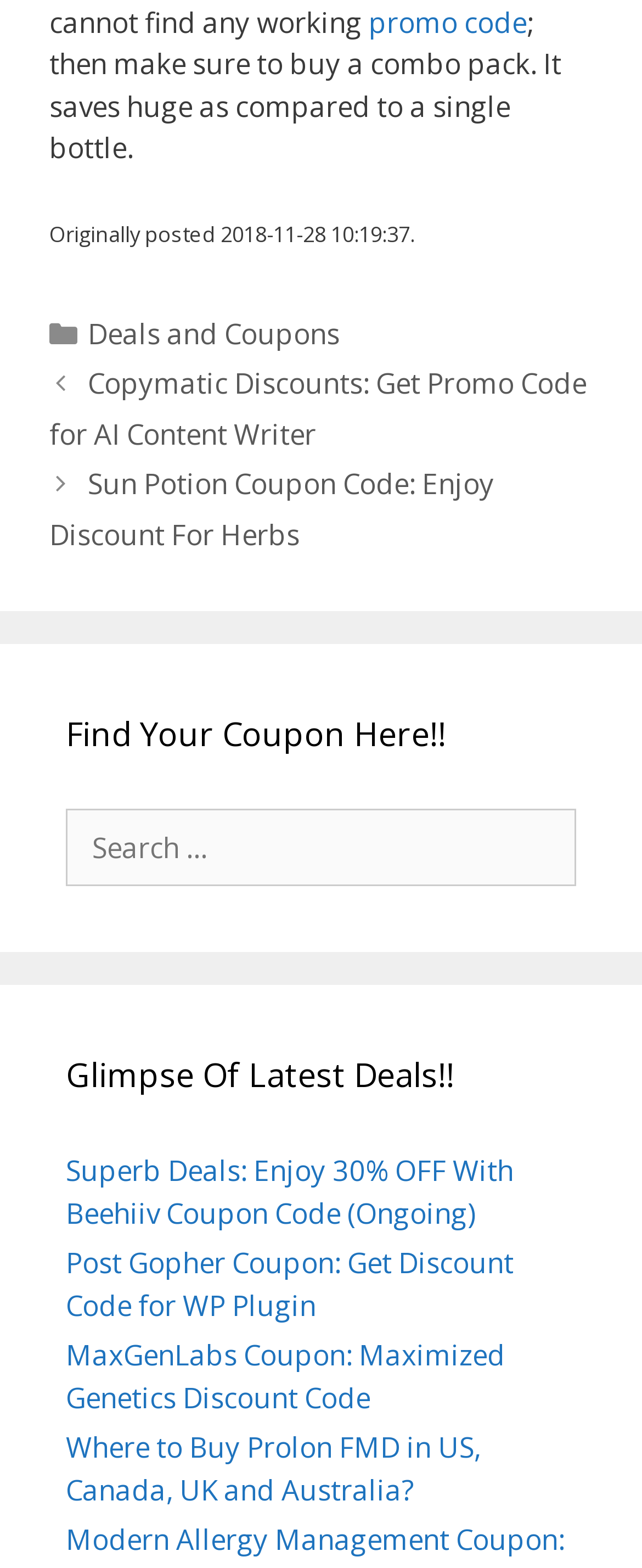Please specify the bounding box coordinates in the format (top-left x, top-left y, bottom-right x, bottom-right y), with all values as floating point numbers between 0 and 1. Identify the bounding box of the UI element described by: promo code

[0.574, 0.002, 0.821, 0.026]